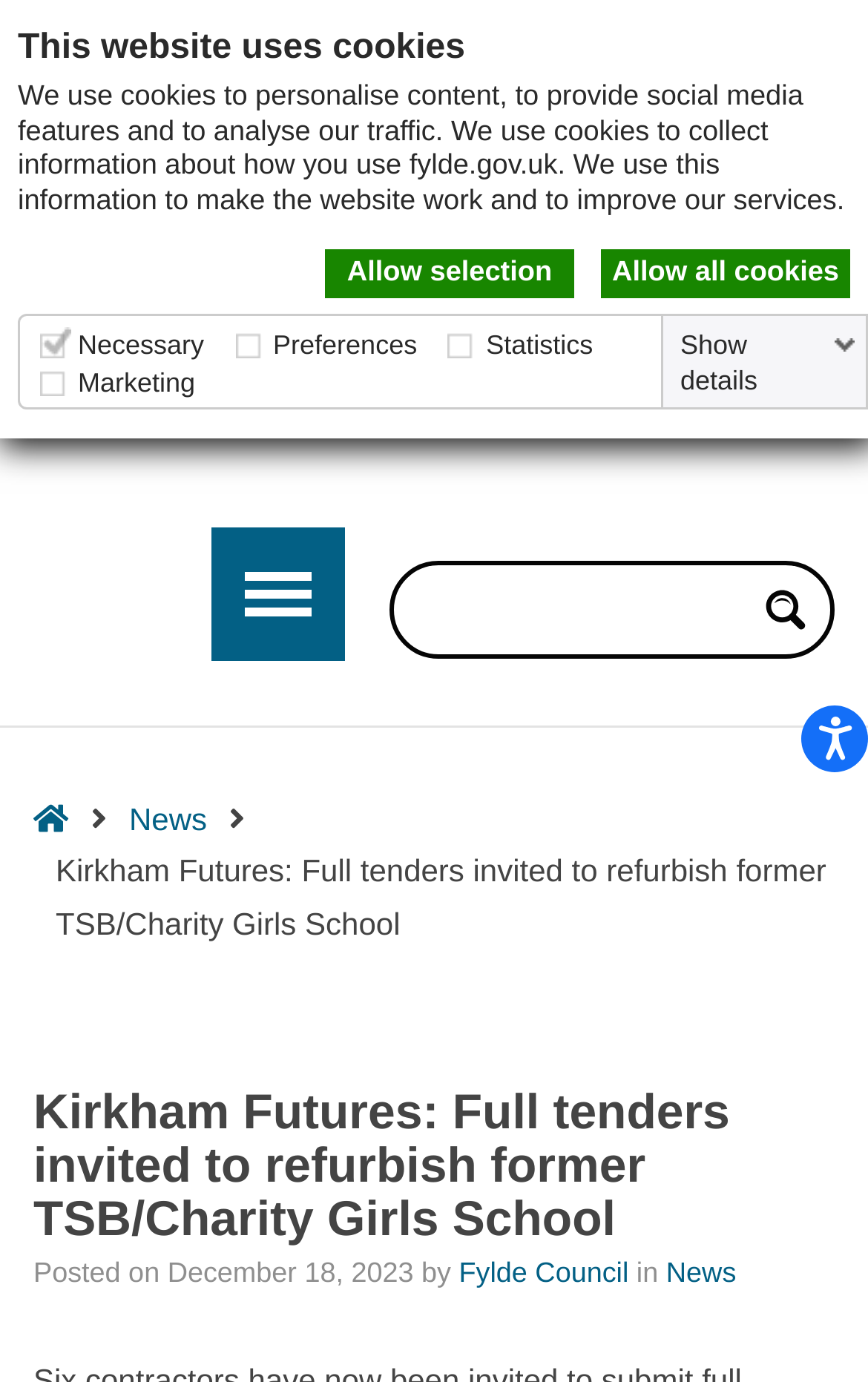What is the name of the council mentioned on the webpage?
Please use the image to deliver a detailed and complete answer.

The answer can be found by looking at the top-left corner of the webpage, where the council's logo and name are displayed. The name 'Fylde Council' is also mentioned in the breadcrumbs navigation section.